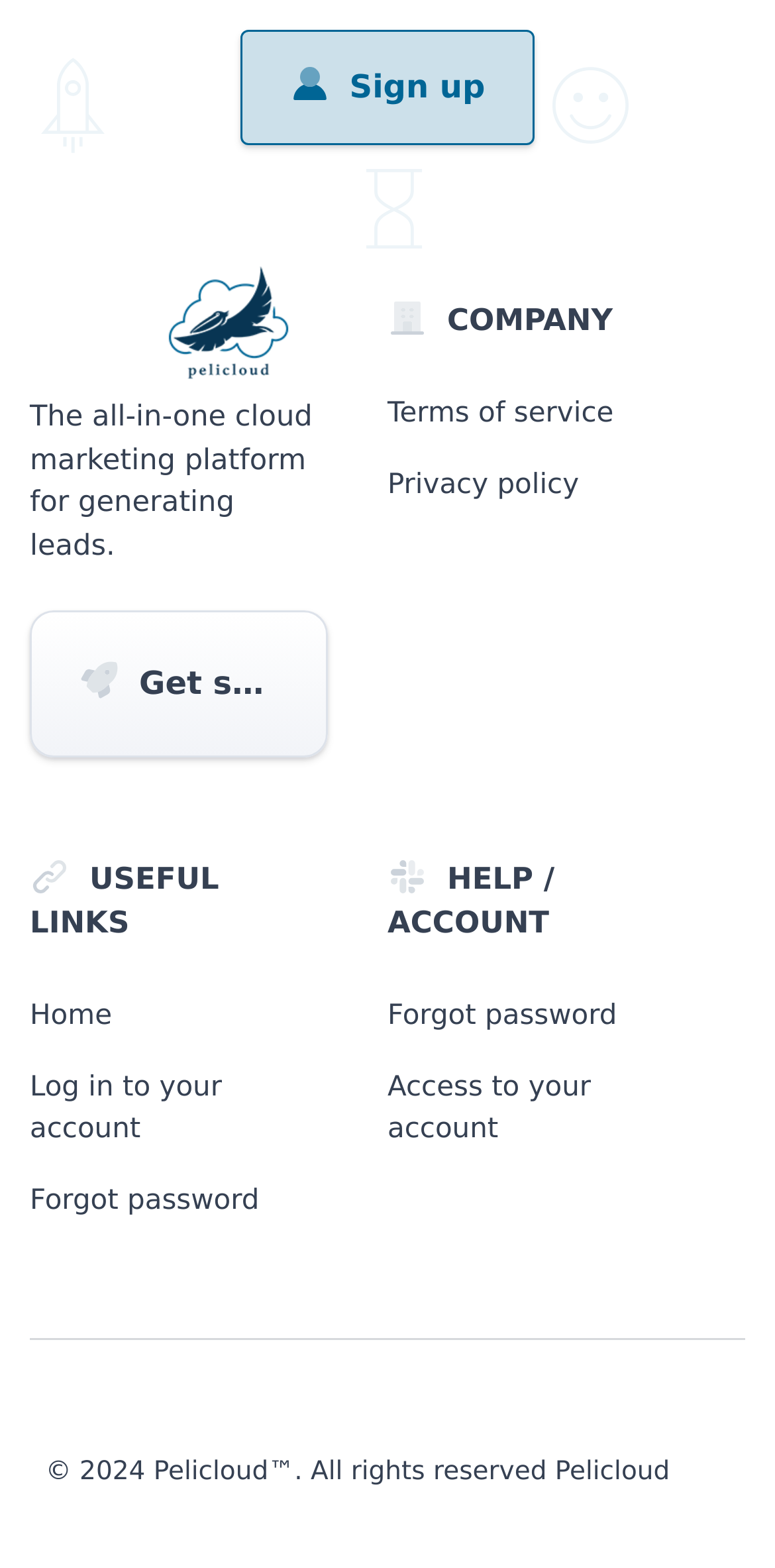What year is the copyright for?
Please answer the question with a detailed response using the information from the screenshot.

The copyright year can be found at the bottom of the webpage, in the copyright section, where it says '© 2024 Pelicloud™. All rights reserved Pelicloud'. This indicates that the copyright is for the year 2024.